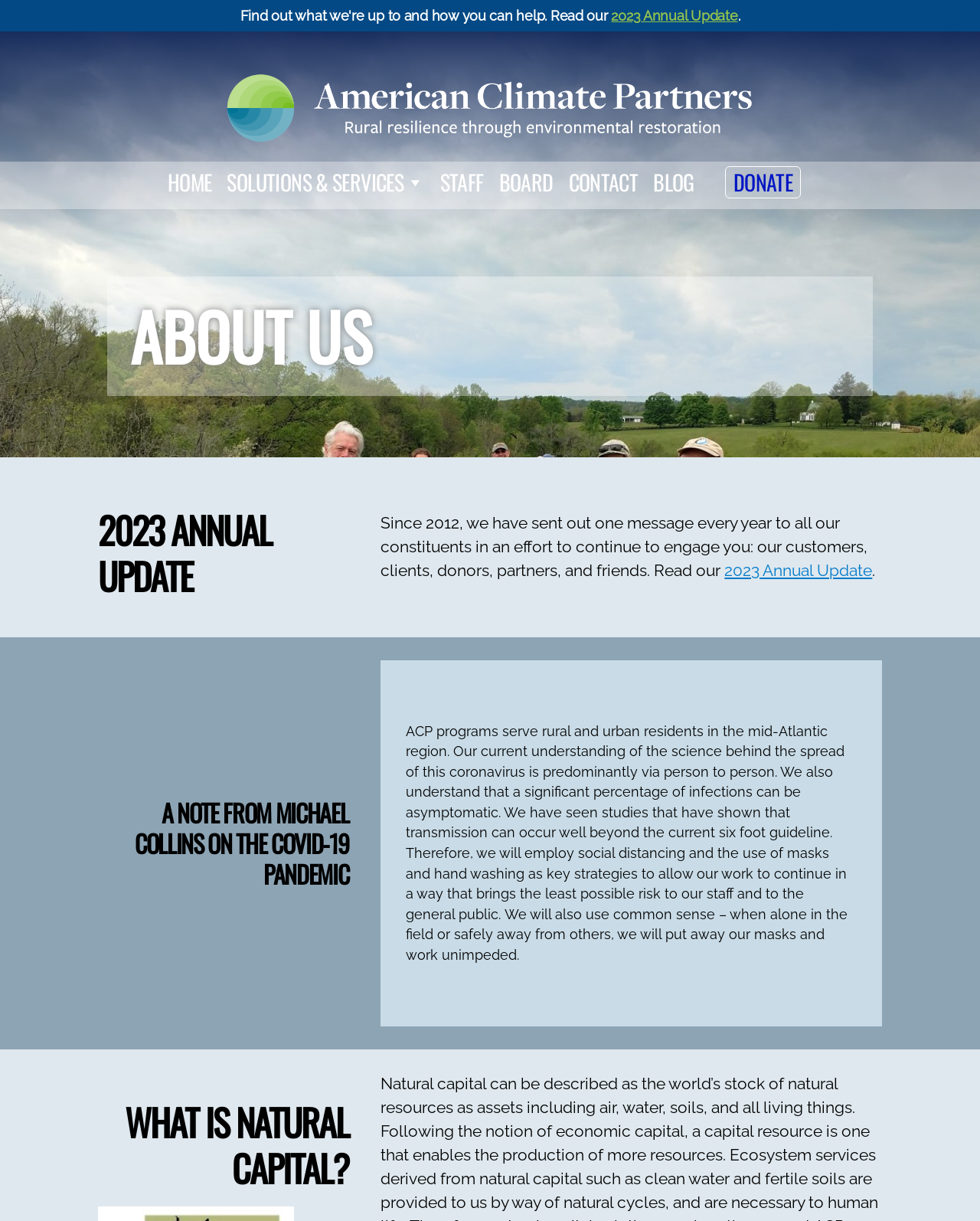Can you find the bounding box coordinates for the element that needs to be clicked to execute this instruction: "Click the 2023 Annual Update link"? The coordinates should be given as four float numbers between 0 and 1, i.e., [left, top, right, bottom].

[0.624, 0.006, 0.753, 0.019]